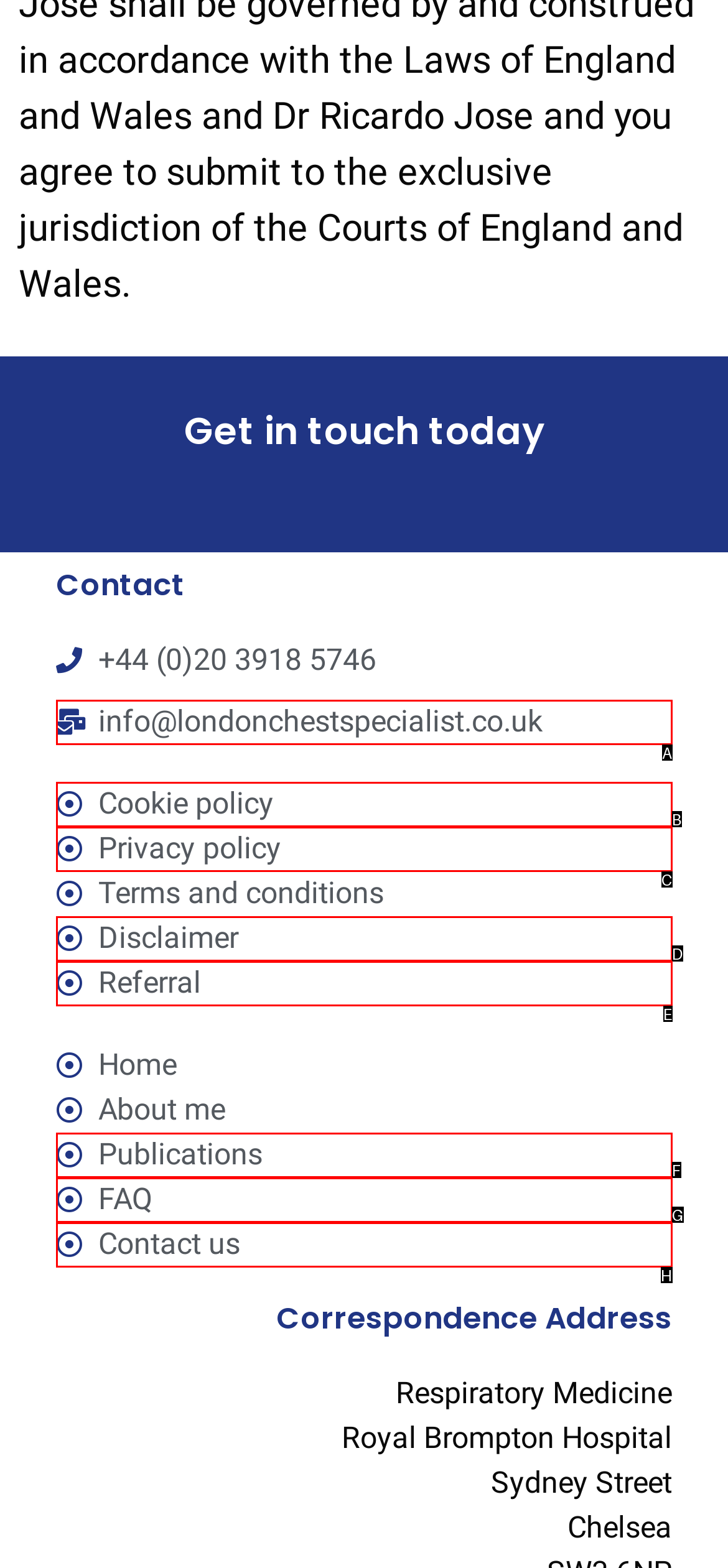Identify the HTML element that corresponds to the description: info@londonchestspecialist.co.uk Provide the letter of the correct option directly.

A